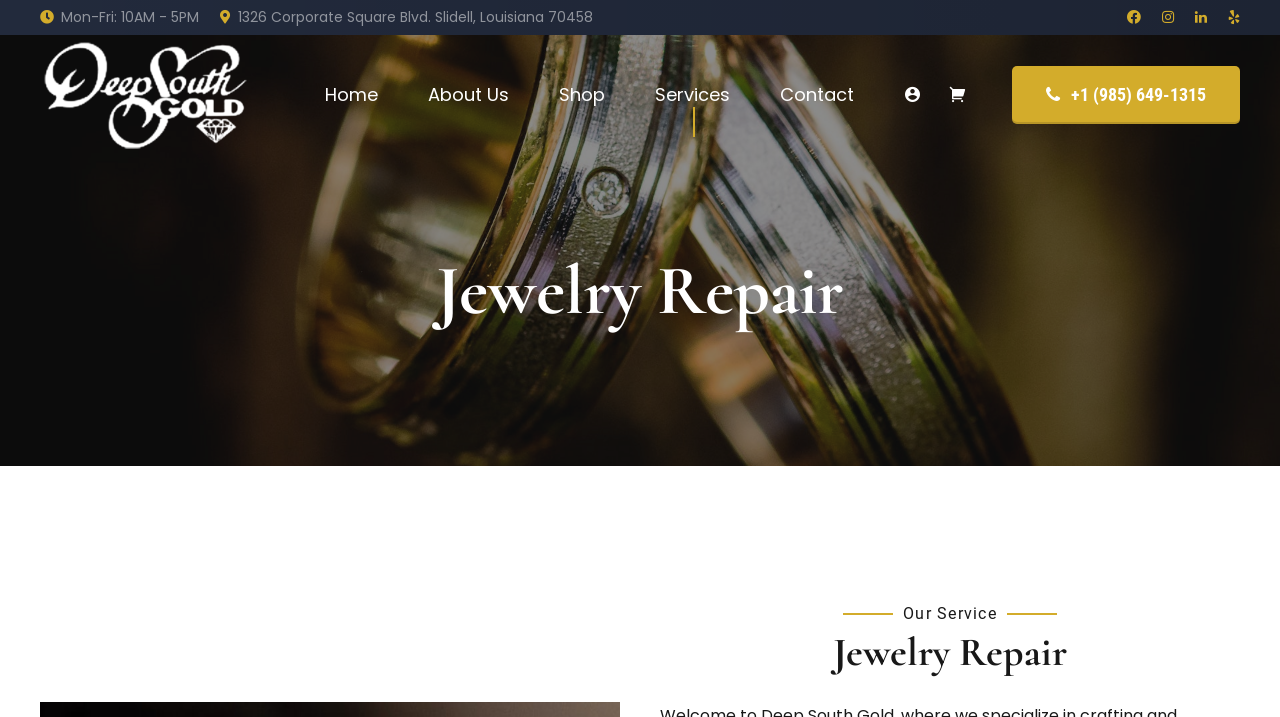Locate the bounding box coordinates of the area to click to fulfill this instruction: "Contact Deep South Gold Inc.". The bounding box should be presented as four float numbers between 0 and 1, in the order [left, top, right, bottom].

[0.61, 0.049, 0.667, 0.216]